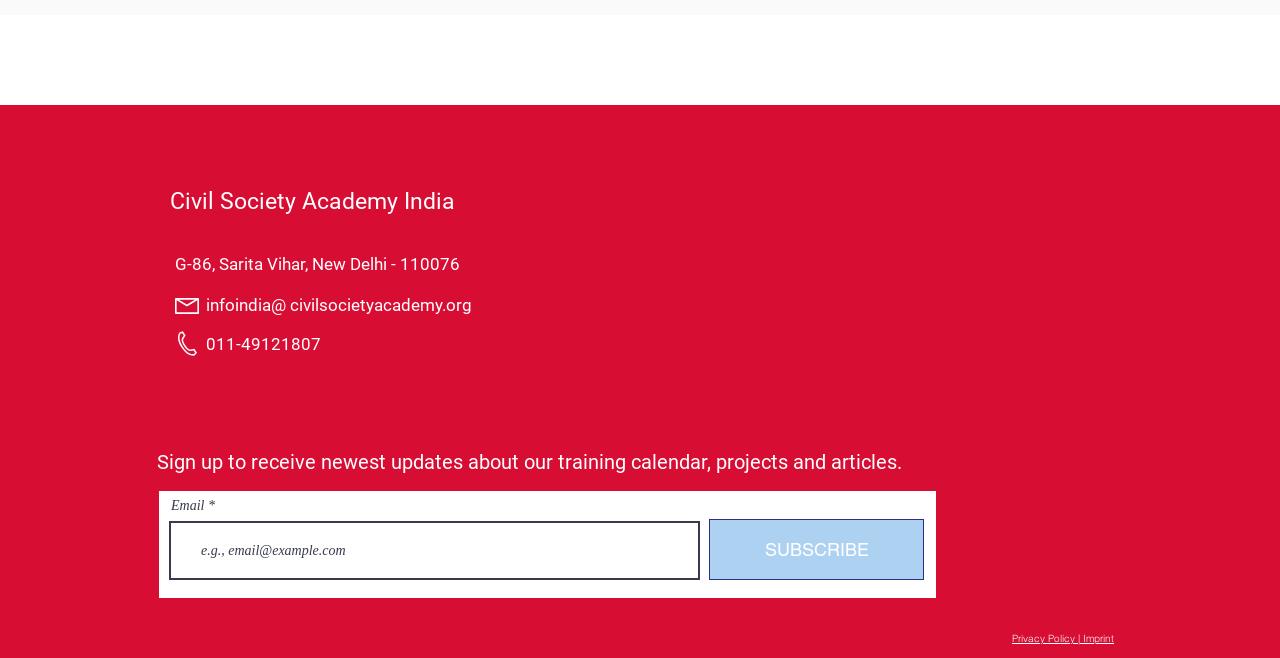Use a single word or phrase to respond to the question:
What is the button below the email textbox for?

Subscribe